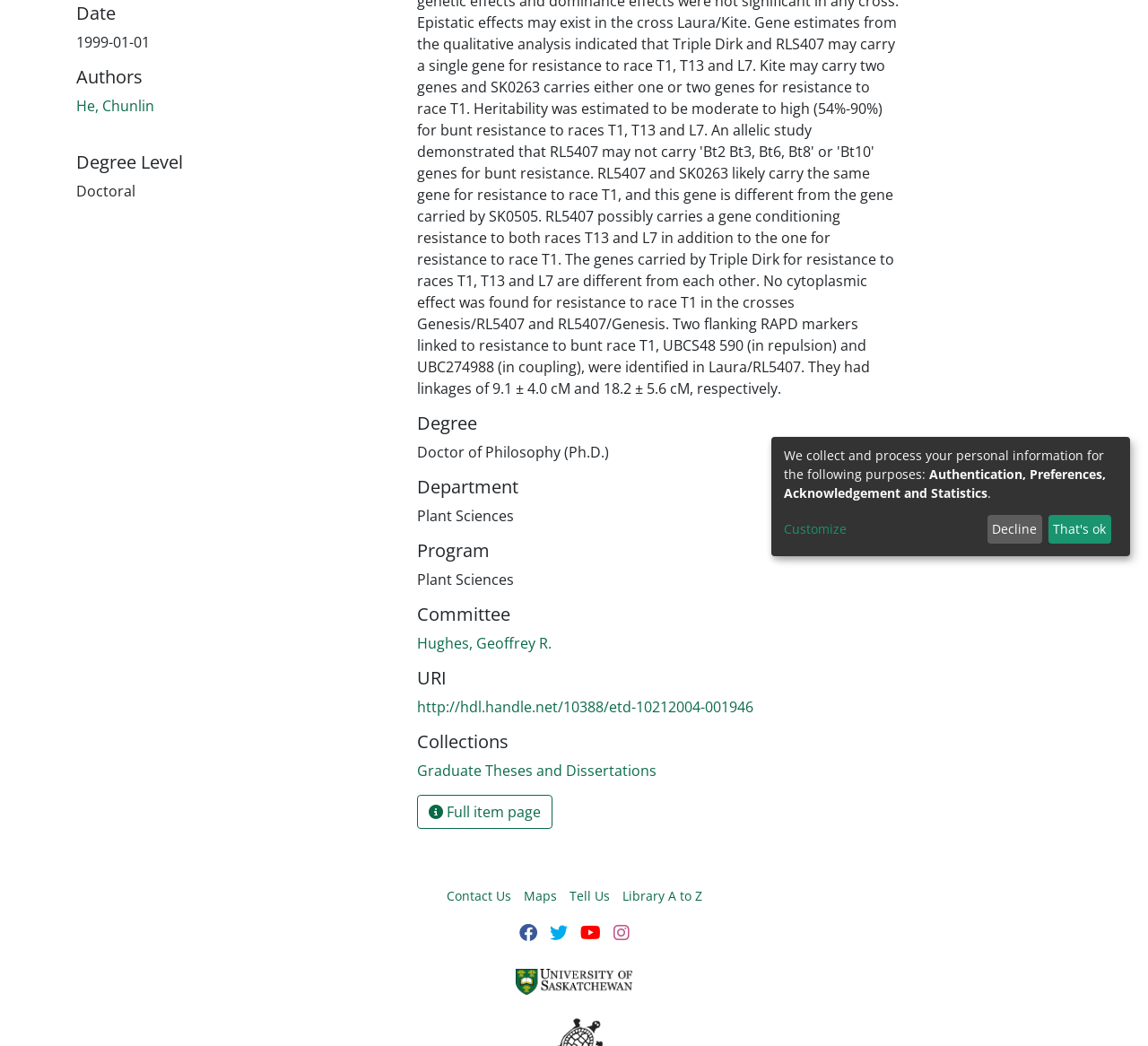Using the element description provided, determine the bounding box coordinates in the format (top-left x, top-left y, bottom-right x, bottom-right y). Ensure that all values are floating point numbers between 0 and 1. Element description: Library A to Z

[0.542, 0.847, 0.611, 0.865]